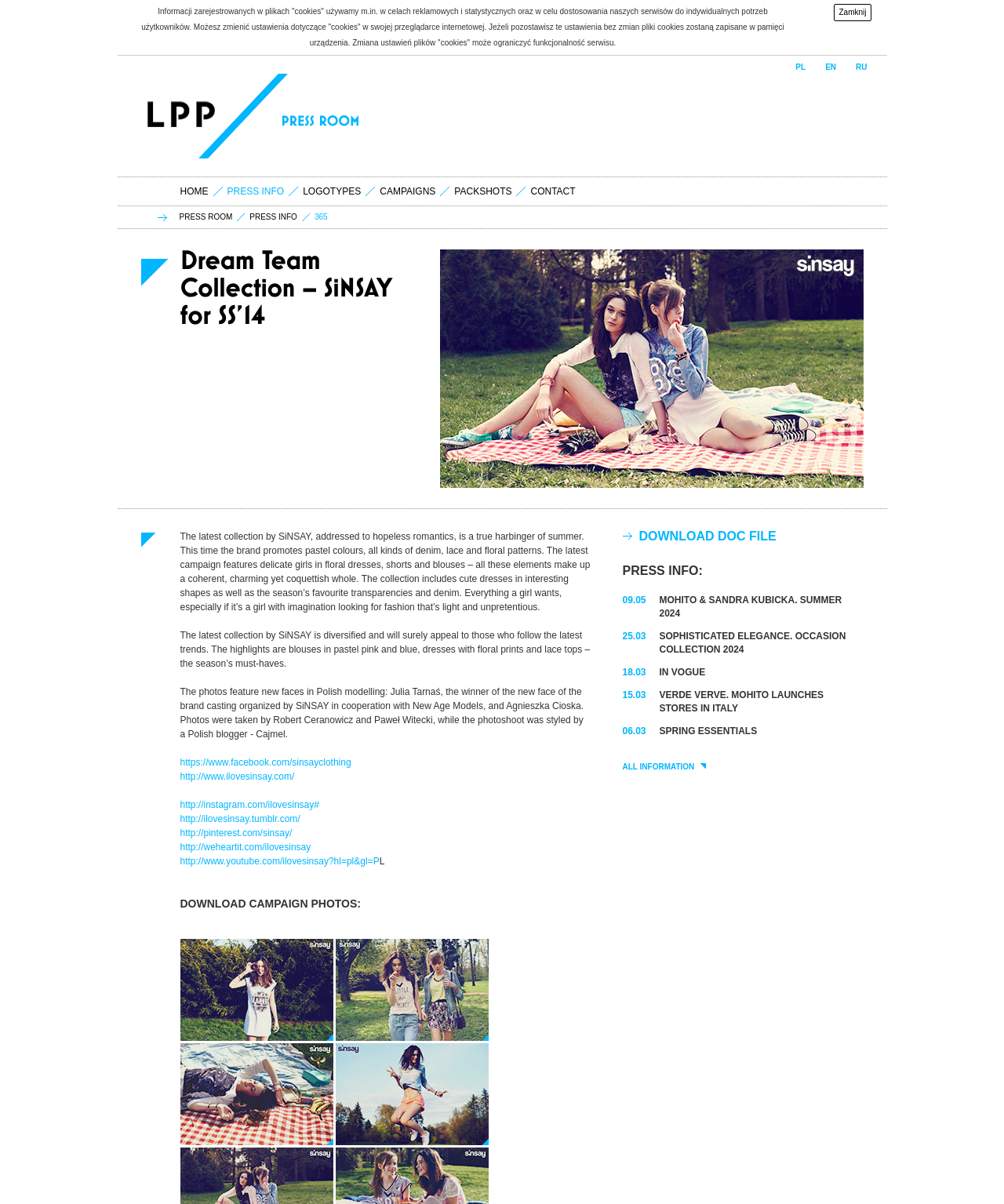Determine the bounding box coordinates of the element that should be clicked to execute the following command: "View PRESS INFO".

[0.226, 0.154, 0.283, 0.164]